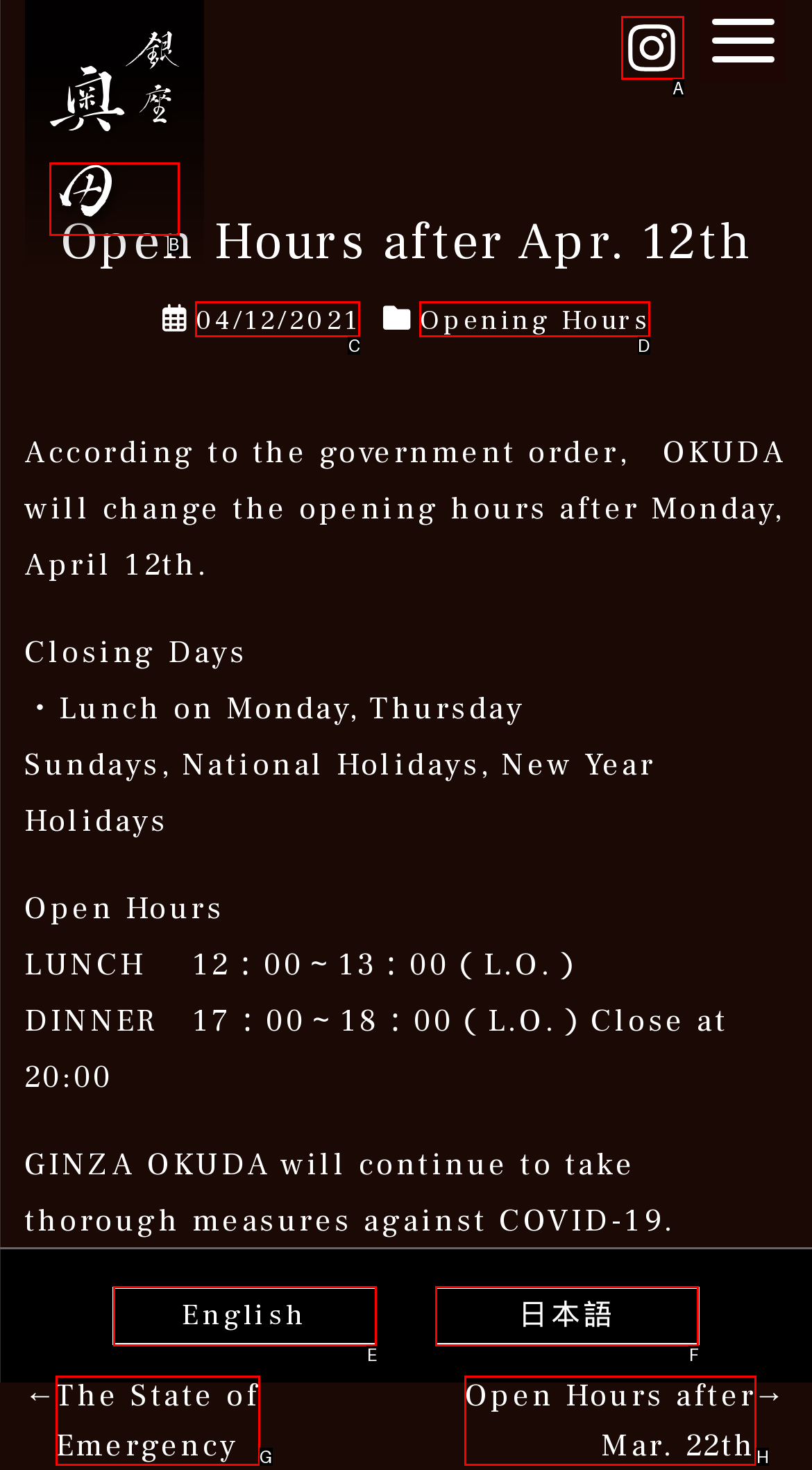Determine the correct UI element to click for this instruction: View Instagram page. Respond with the letter of the chosen element.

A